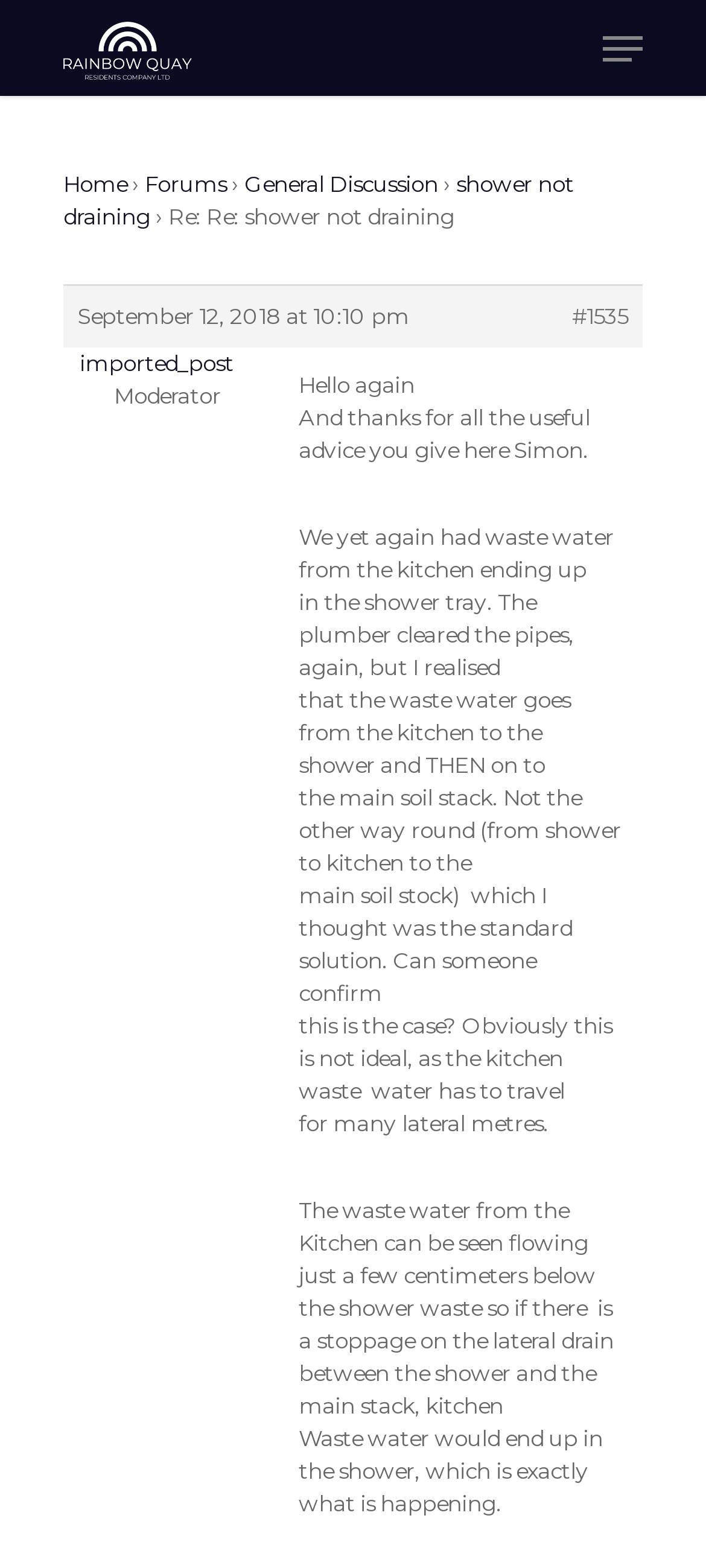Please identify the coordinates of the bounding box for the clickable region that will accomplish this instruction: "view general discussion forum".

[0.346, 0.109, 0.621, 0.126]